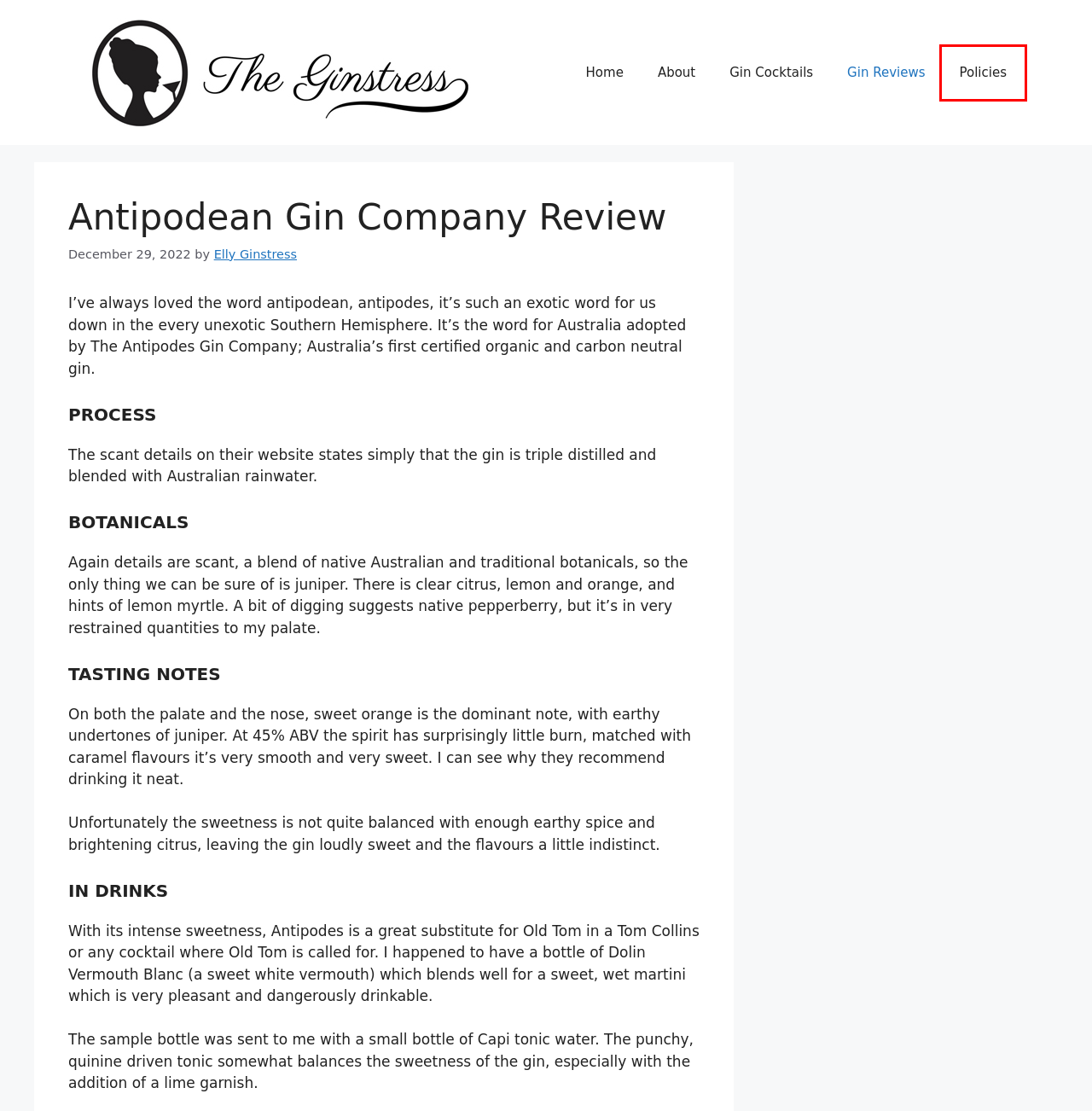You are provided with a screenshot of a webpage where a red rectangle bounding box surrounds an element. Choose the description that best matches the new webpage after clicking the element in the red bounding box. Here are the choices:
A. THE GINSTRESS POLICIES - The Ginstress
B. Gin Reviews Archives - The Ginstress
C. Elly Ginstress, Author at The Ginstress
D. Gin Cocktails Archives - The Ginstress
E. ABOUT THE GINSTRESS - The Ginstress
F. Greenall's Gin Review - The Ginstress
G. Stone Pine Orange Blossom Gin Review - The Ginstress
H. The Ginstress - A devoted drinker's guide to gin

A